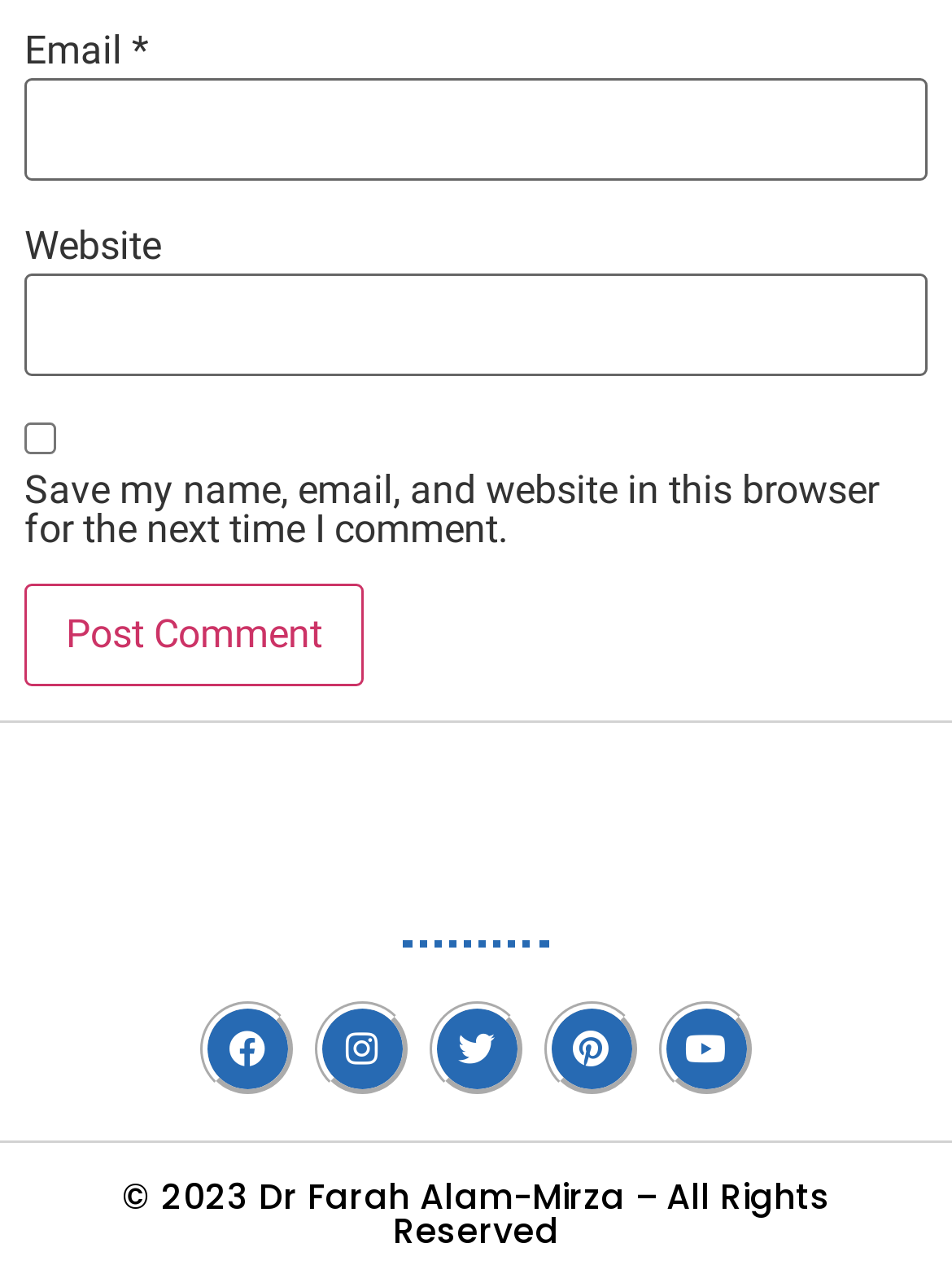What is the label of the first text box?
Please respond to the question with a detailed and informative answer.

The first text box has a label 'Email' which is indicated by the StaticText element with the text 'Email' and the textbox element with the description 'Email *'.